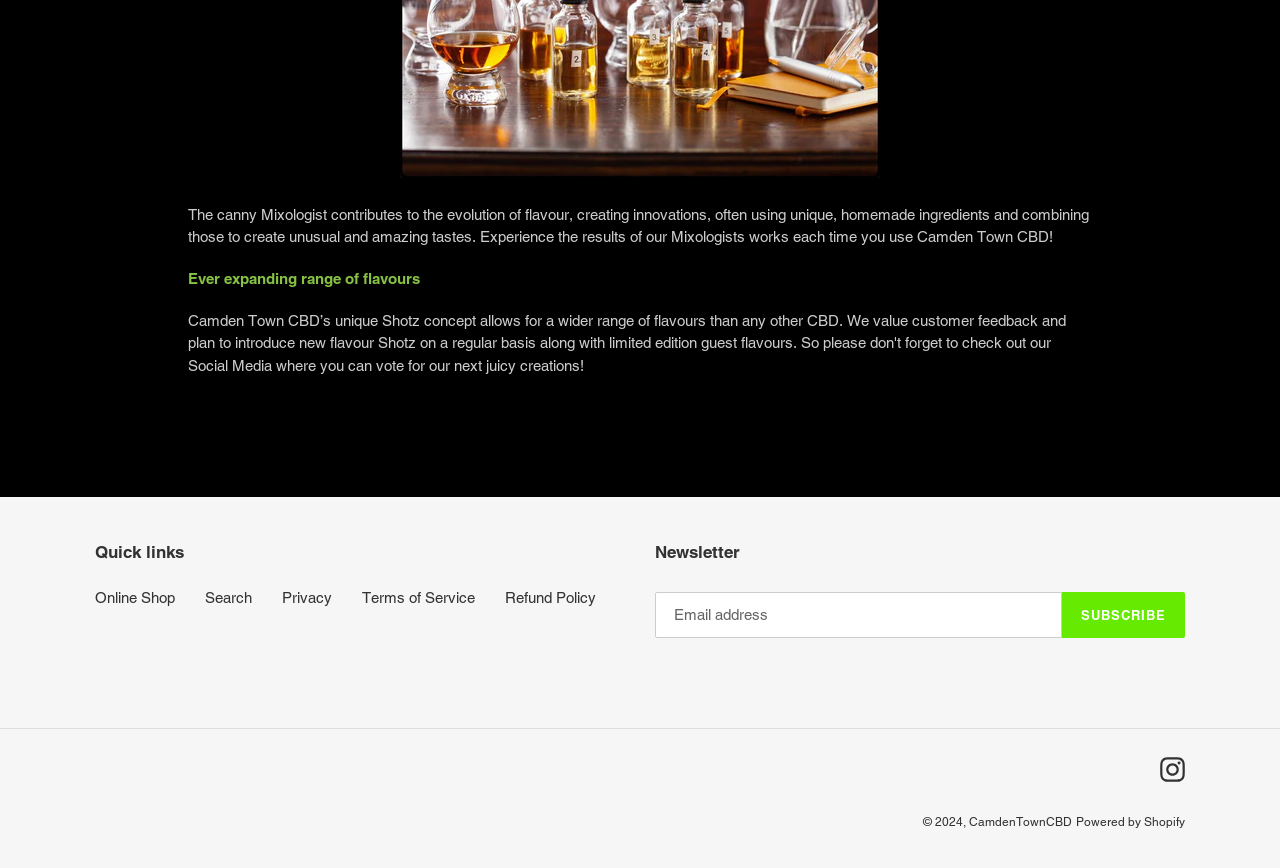Please specify the bounding box coordinates of the region to click in order to perform the following instruction: "Check the privacy policy".

[0.22, 0.679, 0.259, 0.698]